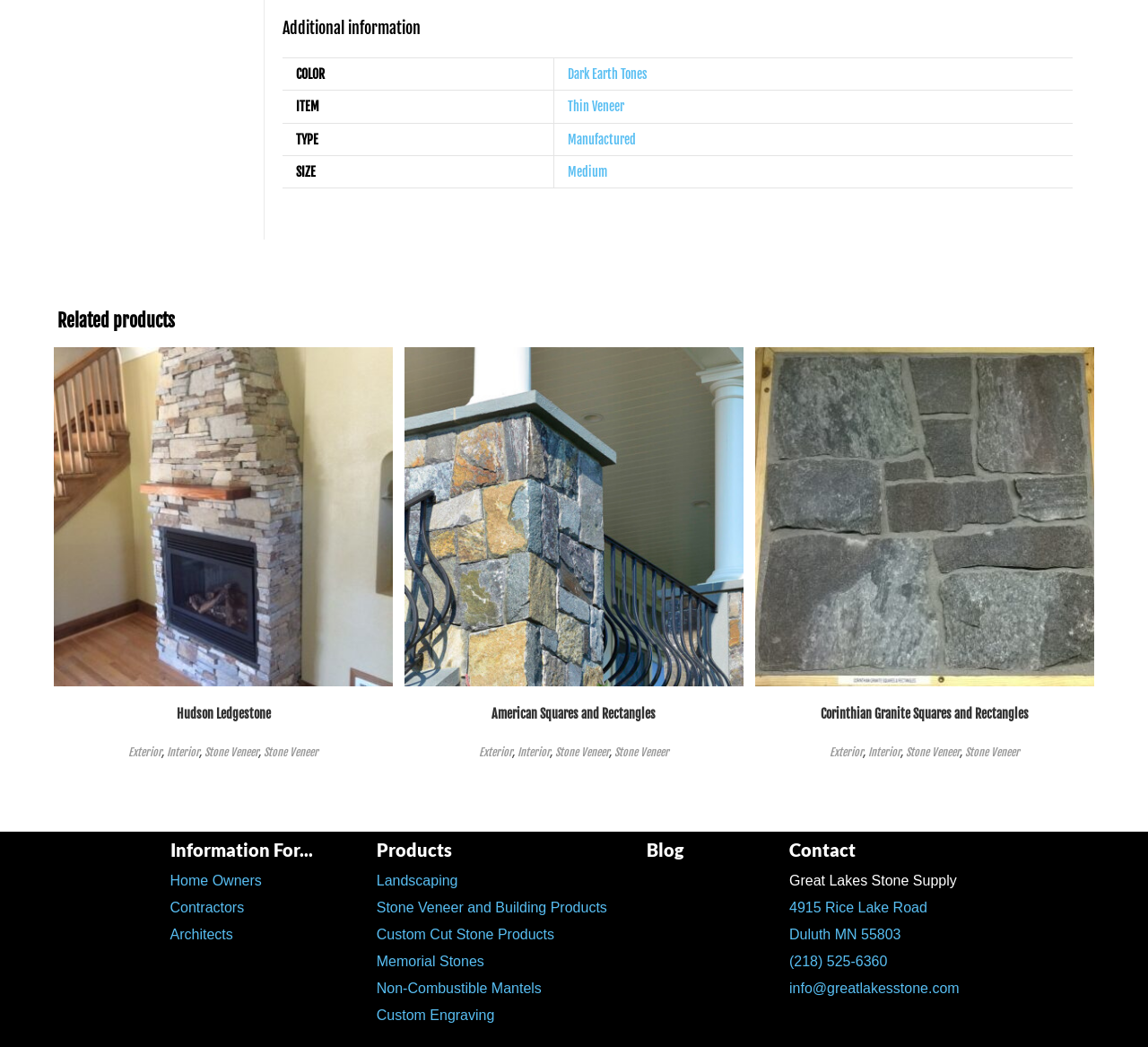Extract the bounding box for the UI element that matches this description: "Architects".

[0.148, 0.886, 0.203, 0.9]